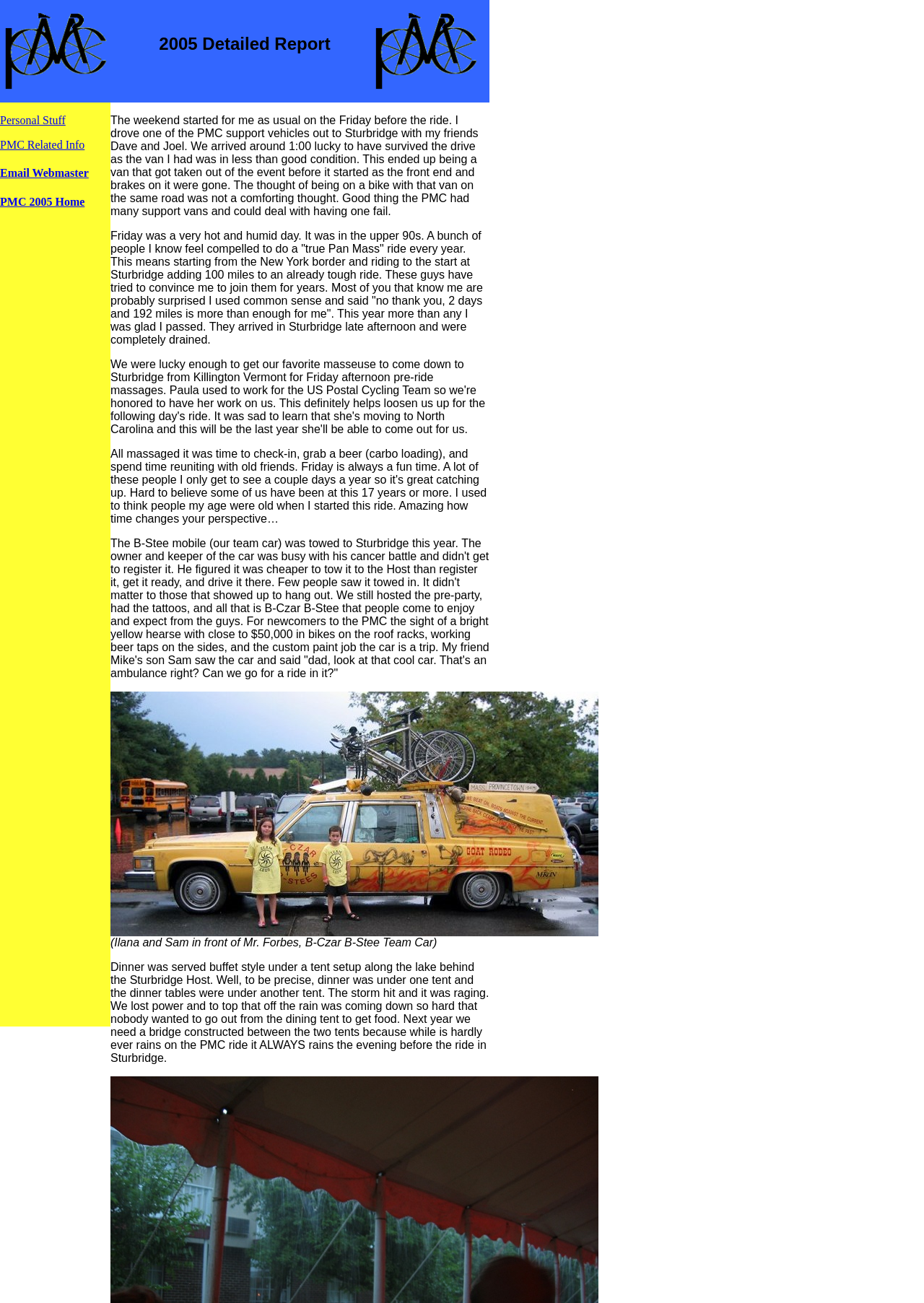Describe the webpage meticulously, covering all significant aspects.

The webpage is a trip report from the 2005 Pan-Massachusetts Challenge (PMC). At the top, there are three links: "Personal Stuff", "PMC Related Info", and "Email Webmaster". Below these links, there is a heading "PMC 2005 Home" with a corresponding link.

The main content of the webpage is a personal account of the trip, divided into several paragraphs. The first paragraph describes the author's journey to Sturbridge on the Friday before the ride, where they arrived with friends Dave and Joel. The second paragraph talks about the hot and humid weather on Friday and how some people decided to do a "true Pan Mass" ride, adding 100 miles to the already tough ride.

The third paragraph describes the "B-Stee mobile", the team car, which was towed to Sturbridge this year. The car is a bright yellow hearse with bikes on the roof racks, working beer taps on the sides, and a custom paint job. There is an image of the car below this paragraph, with a caption "Ilana and Sam in front of Mr. Forbes, B-Czar B-Stee Team Car".

The fourth paragraph describes the dinner served under a tent setup along the lake behind the Sturbridge Host, which was affected by a storm that hit during the evening. The webpage also features a table with three cells at the top, containing two images and a heading "2005 Detailed Report".